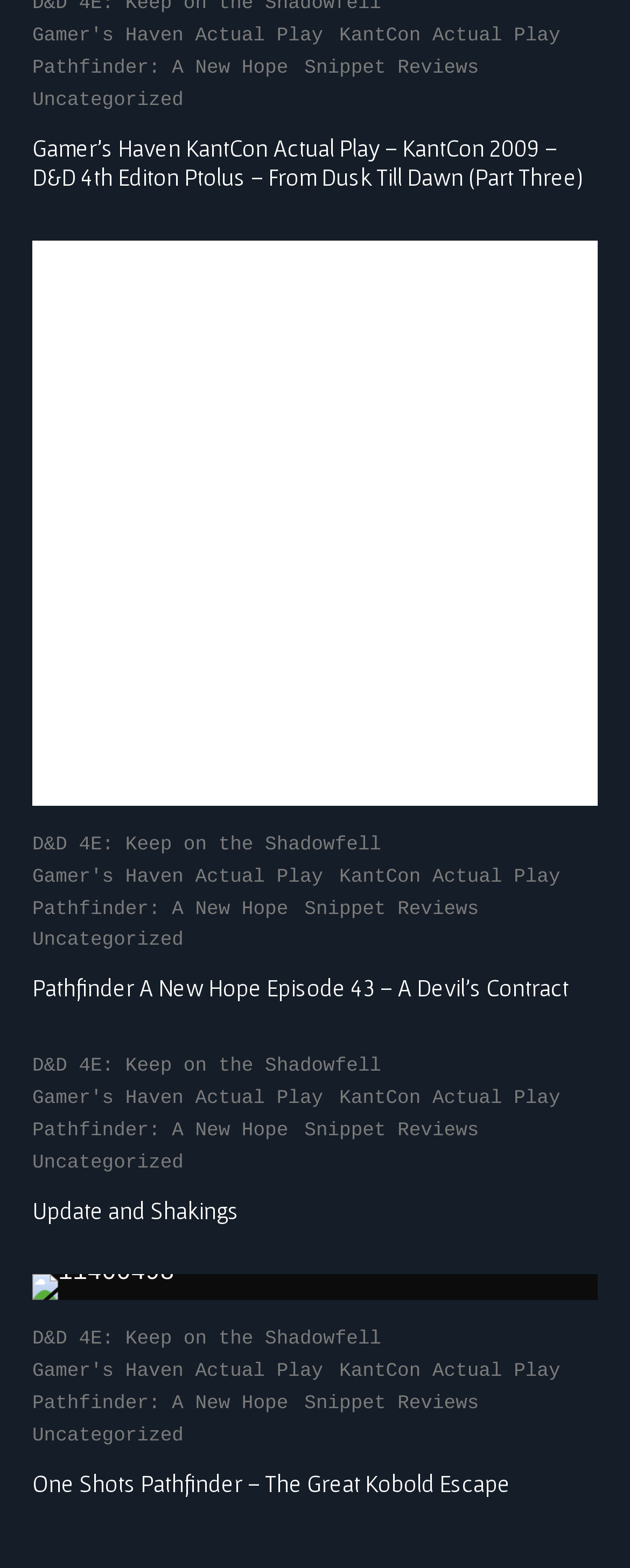What is the category of the link with ID 462?
Refer to the image and provide a one-word or short phrase answer.

Pathfinder: A New Hope